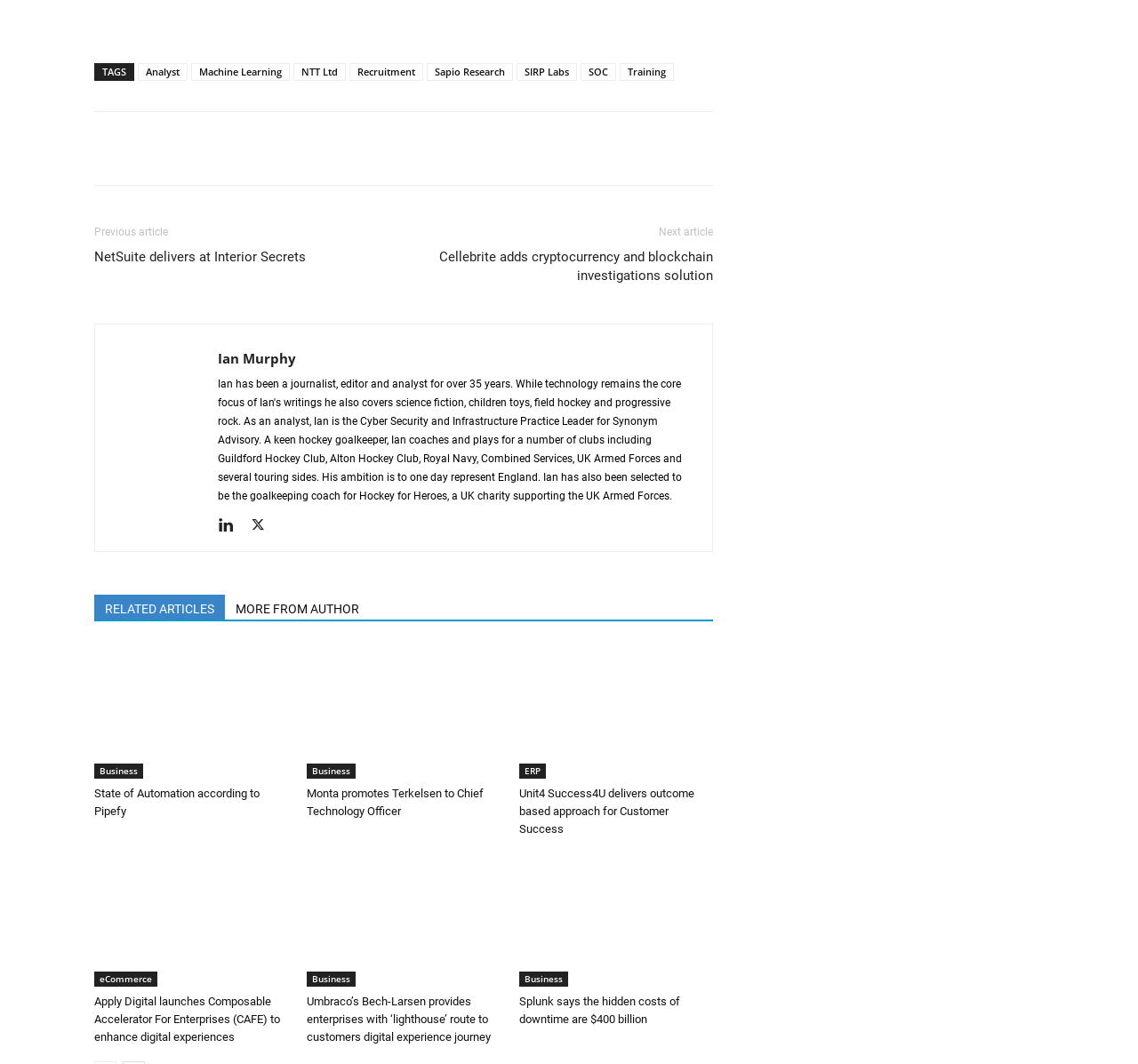How many 'RELATED ARTICLES' sections are there on the webpage?
Refer to the image and respond with a one-word or short-phrase answer.

1